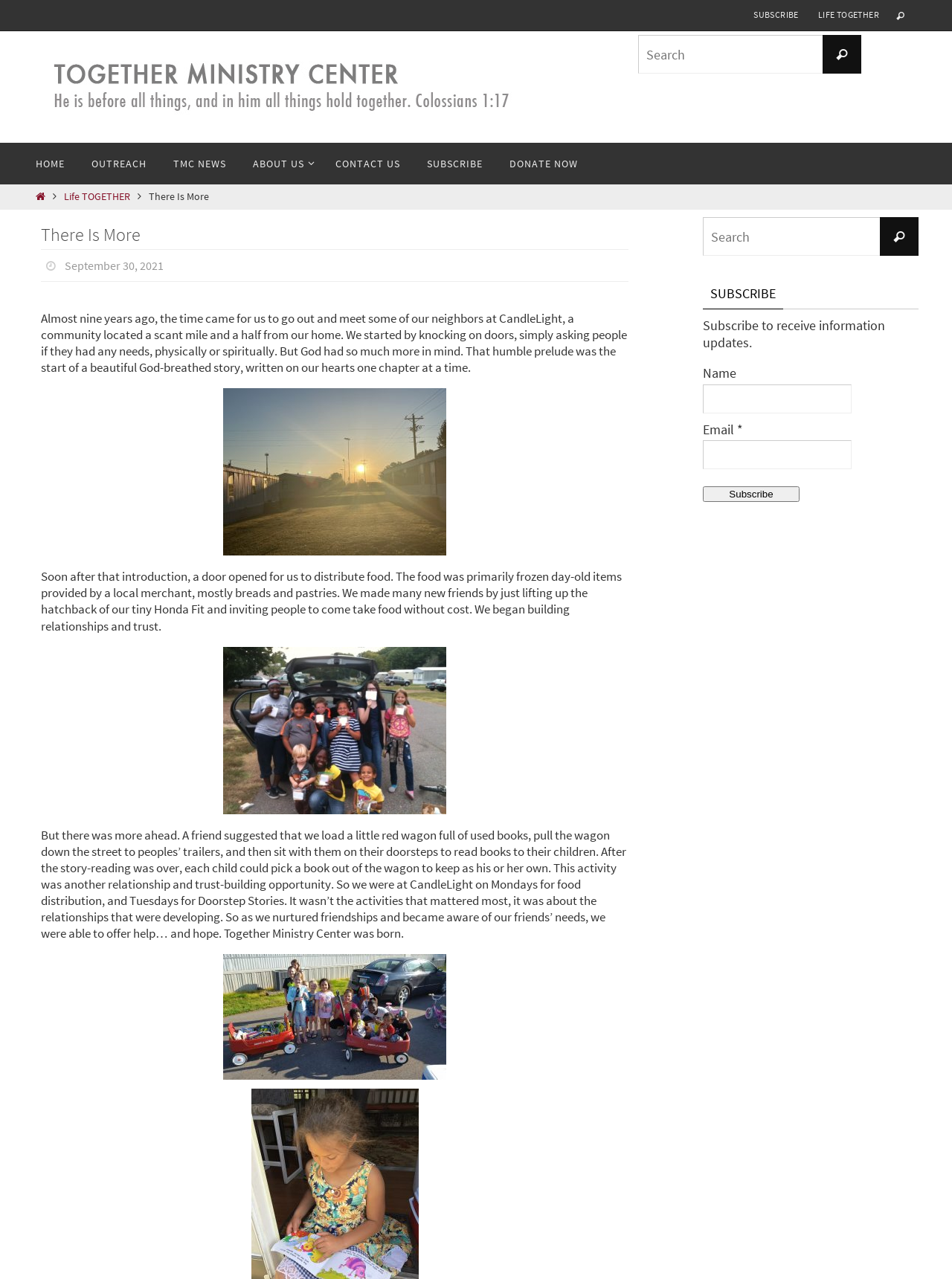Determine the bounding box coordinates of the clickable region to follow the instruction: "Read more about 'Life TOGETHER'".

[0.851, 0.004, 0.931, 0.019]